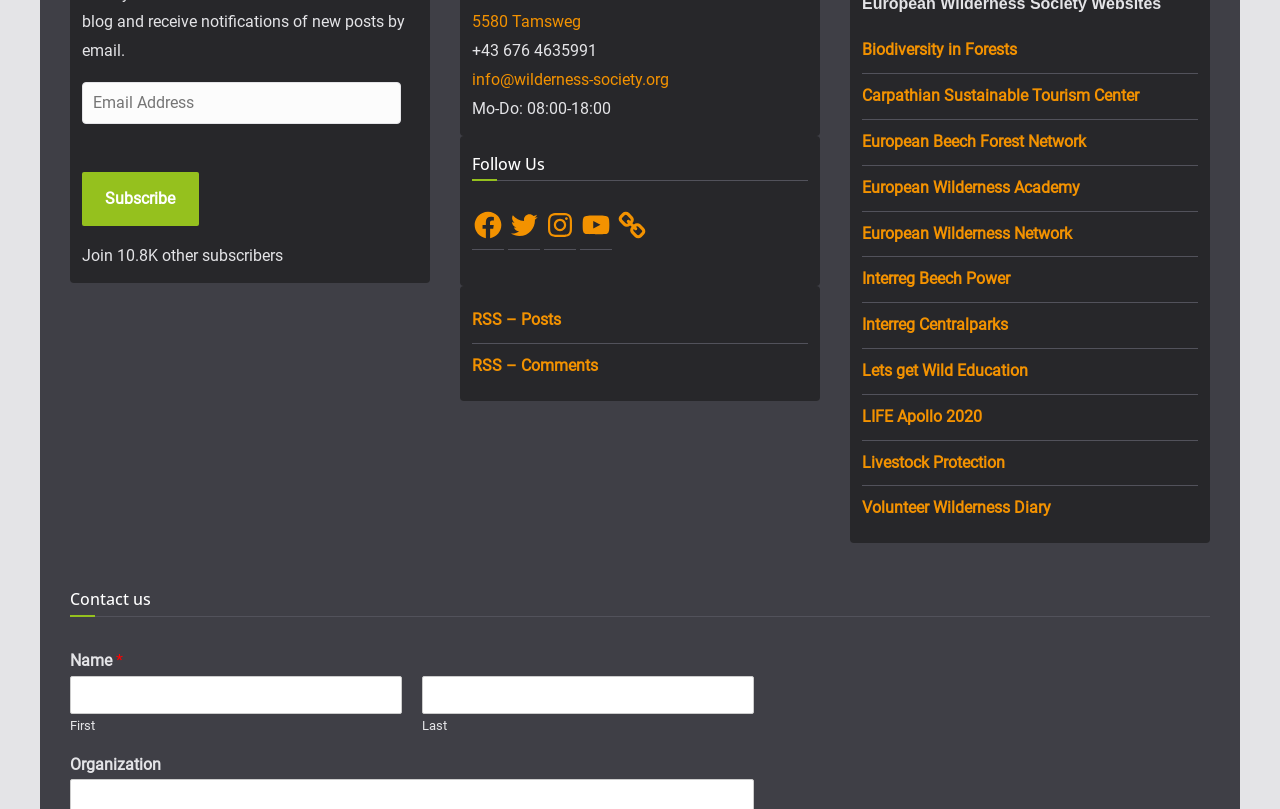Please find the bounding box coordinates of the element that you should click to achieve the following instruction: "Enter email address". The coordinates should be presented as four float numbers between 0 and 1: [left, top, right, bottom].

[0.064, 0.101, 0.313, 0.153]